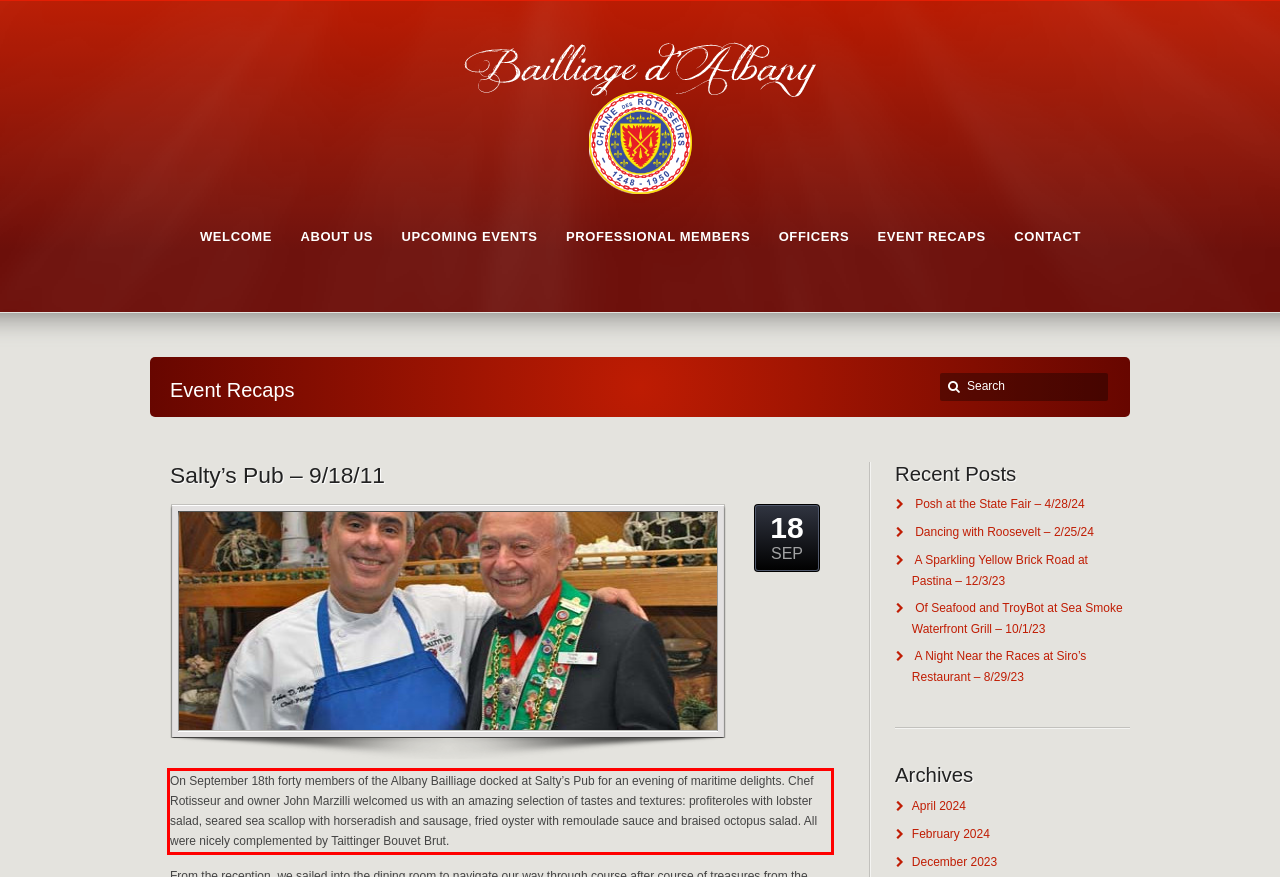Examine the webpage screenshot, find the red bounding box, and extract the text content within this marked area.

On September 18th forty members of the Albany Bailliage docked at Salty’s Pub for an evening of maritime delights. Chef Rotisseur and owner John Marzilli welcomed us with an amazing selection of tastes and textures: profiteroles with lobster salad, seared sea scallop with horseradish and sausage, fried oyster with remoulade sauce and braised octopus salad. All were nicely complemented by Taittinger Bouvet Brut.